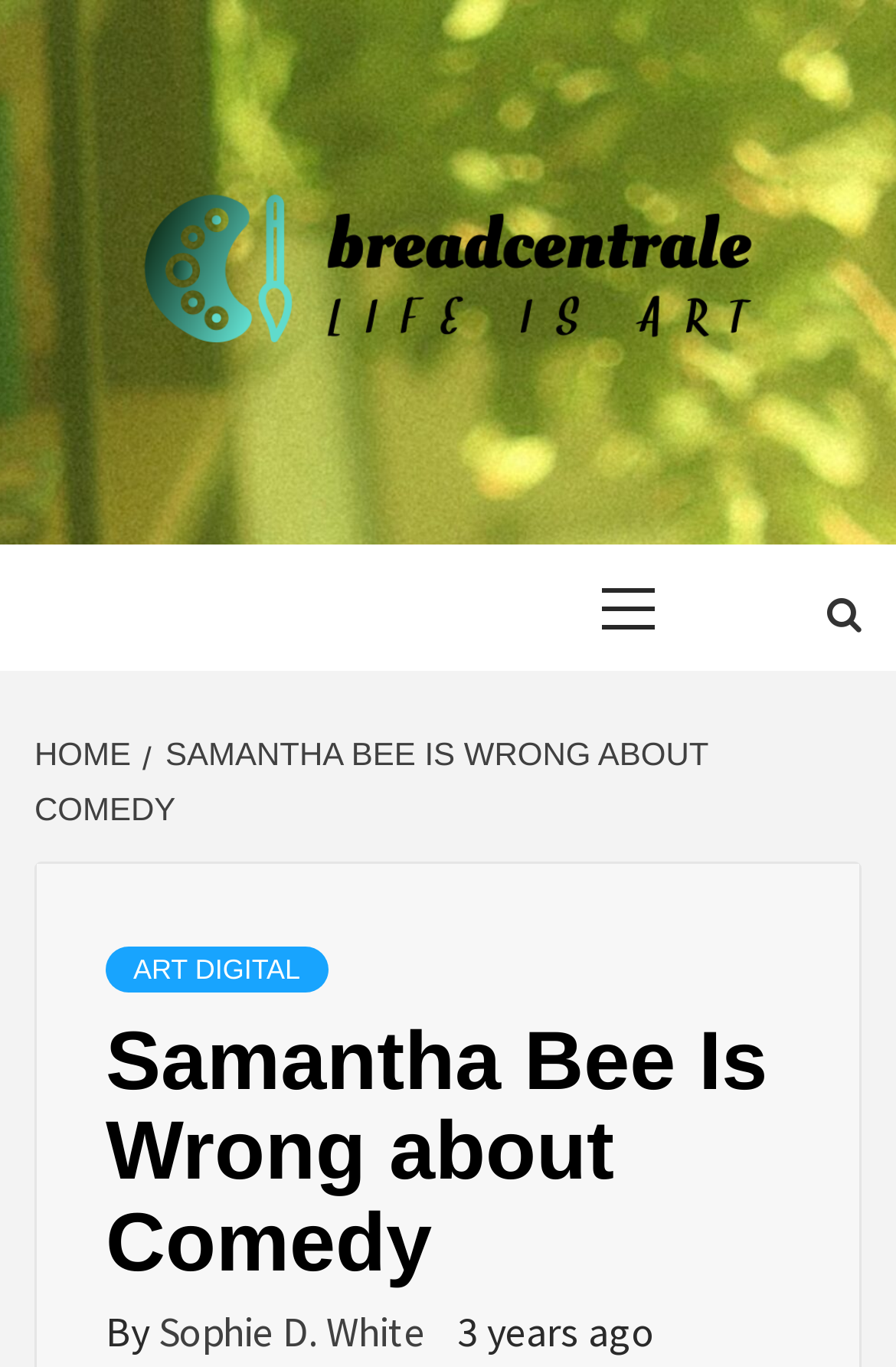Bounding box coordinates should be in the format (top-left x, top-left y, bottom-right x, bottom-right y) and all values should be floating point numbers between 0 and 1. Determine the bounding box coordinate for the UI element described as: Privacy and cookies

None